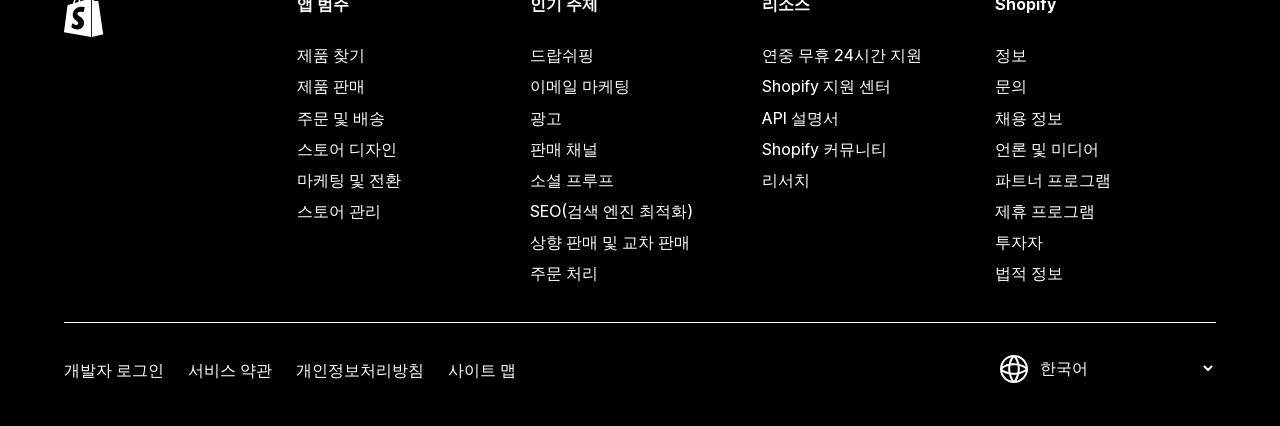Respond with a single word or phrase for the following question: 
What is the first link on the left side of the webpage?

제품 찾기